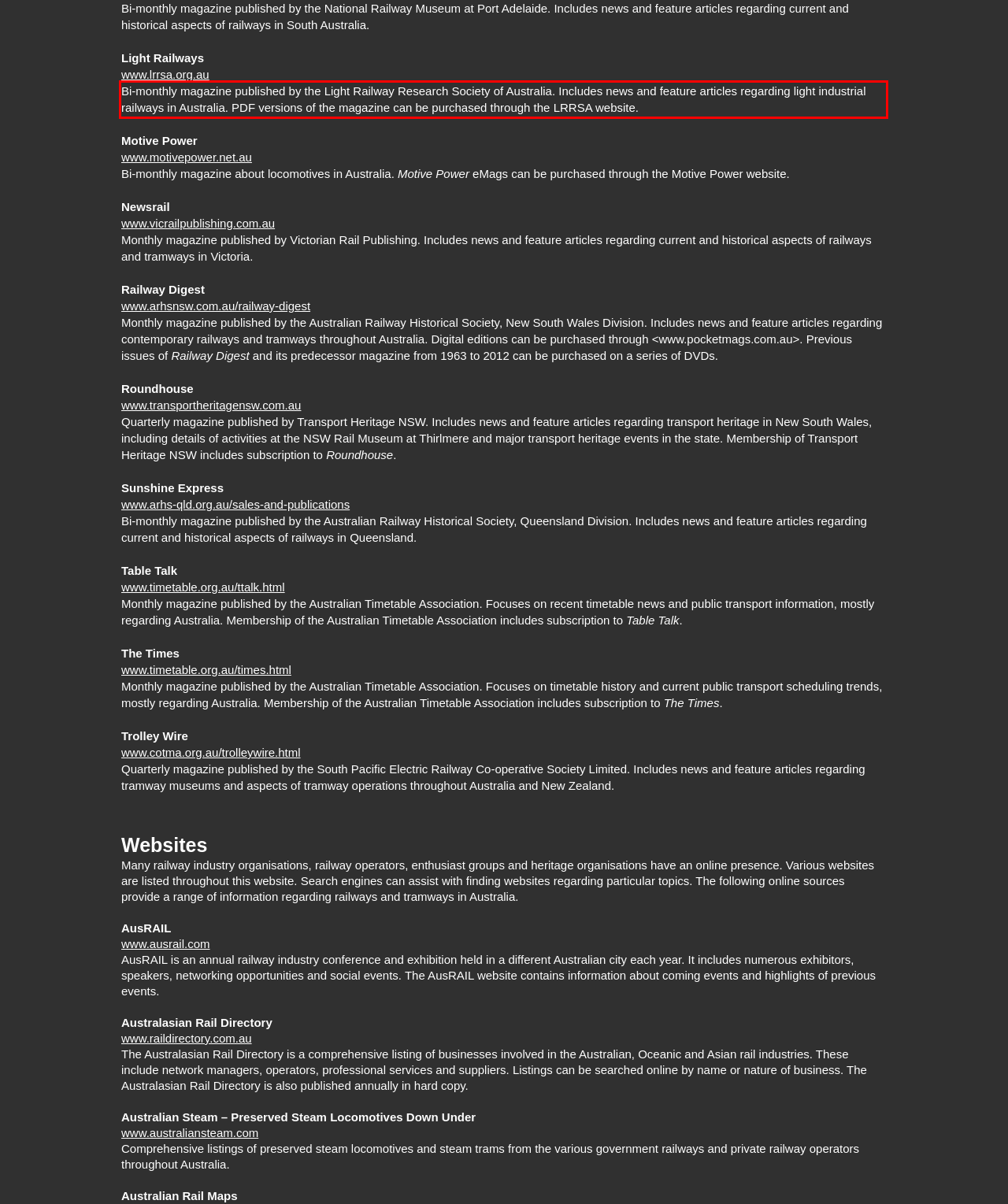You have a screenshot of a webpage where a UI element is enclosed in a red rectangle. Perform OCR to capture the text inside this red rectangle.

Bi-monthly magazine published by the Light Railway Research Society of Australia. Includes news and feature articles regarding light industrial railways in Australia. PDF versions of the magazine can be purchased through the LRRSA website.